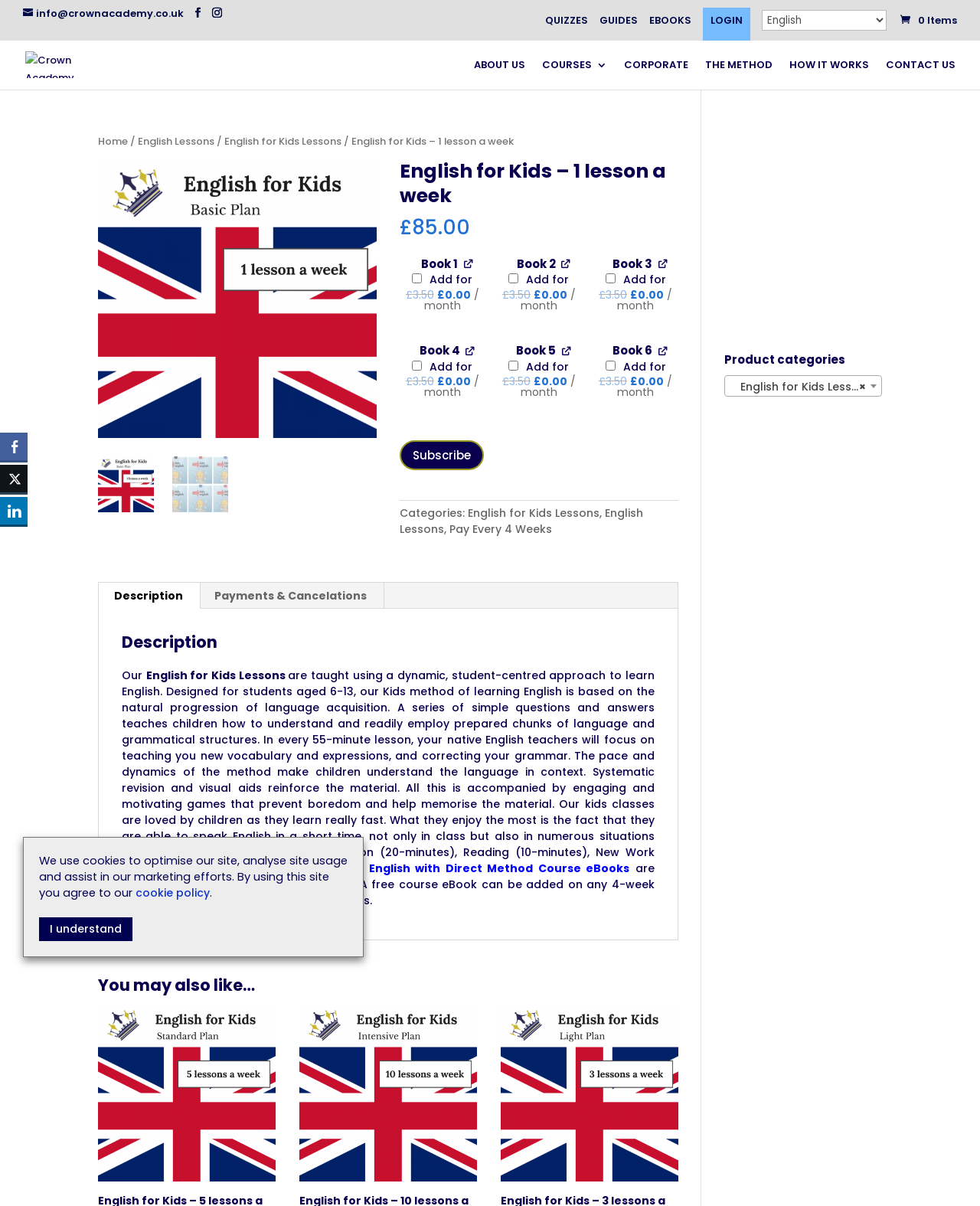Please locate the bounding box coordinates of the element that should be clicked to complete the given instruction: "Click the 'QUIZZES' link".

[0.556, 0.013, 0.6, 0.027]